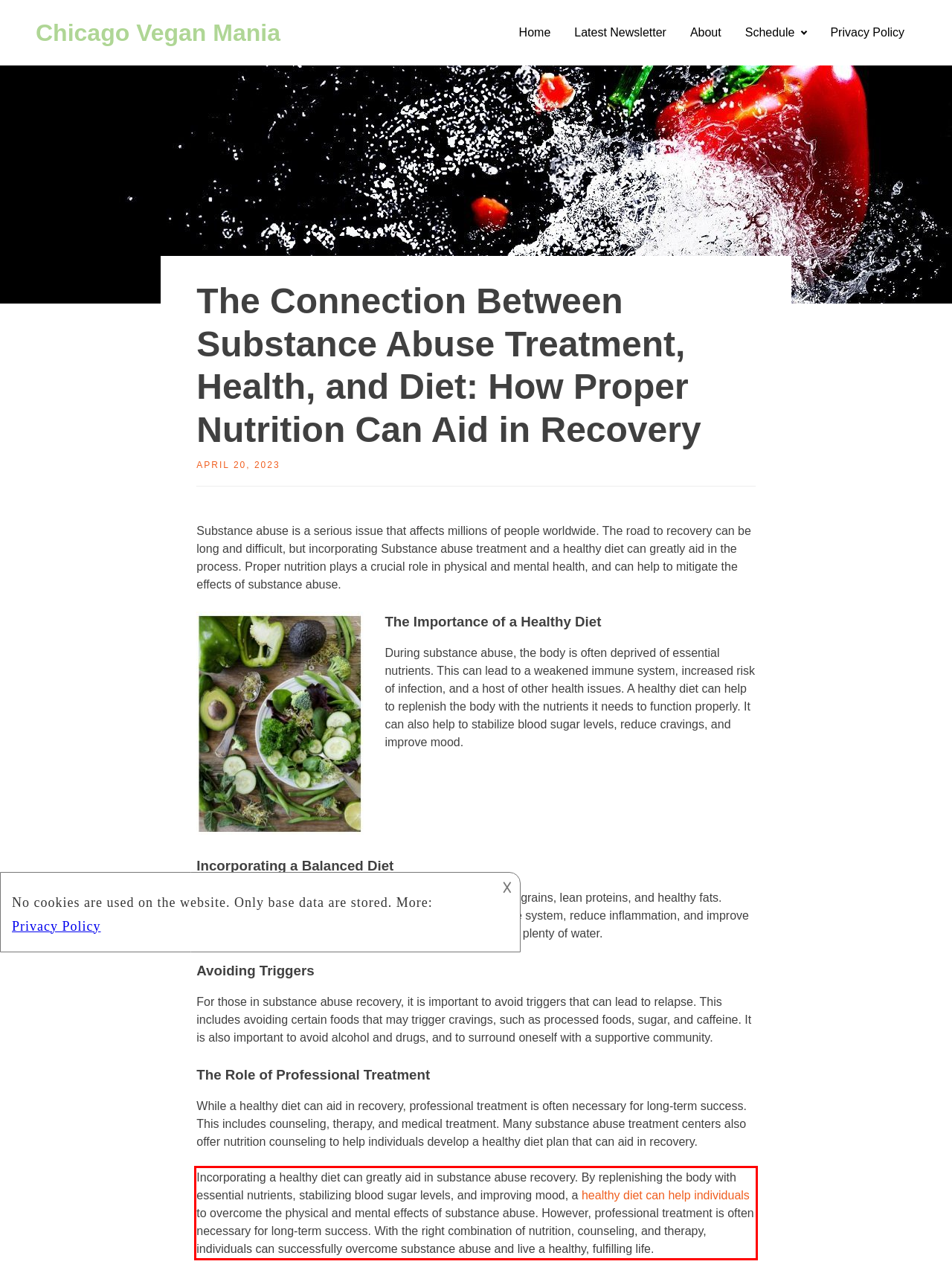Observe the screenshot of the webpage that includes a red rectangle bounding box. Conduct OCR on the content inside this red bounding box and generate the text.

Incorporating a healthy diet can greatly aid in substance abuse recovery. By replenishing the body with essential nutrients, stabilizing blood sugar levels, and improving mood, a healthy diet can help individuals to overcome the physical and mental effects of substance abuse. However, professional treatment is often necessary for long-term success. With the right combination of nutrition, counseling, and therapy, individuals can successfully overcome substance abuse and live a healthy, fulfilling life.